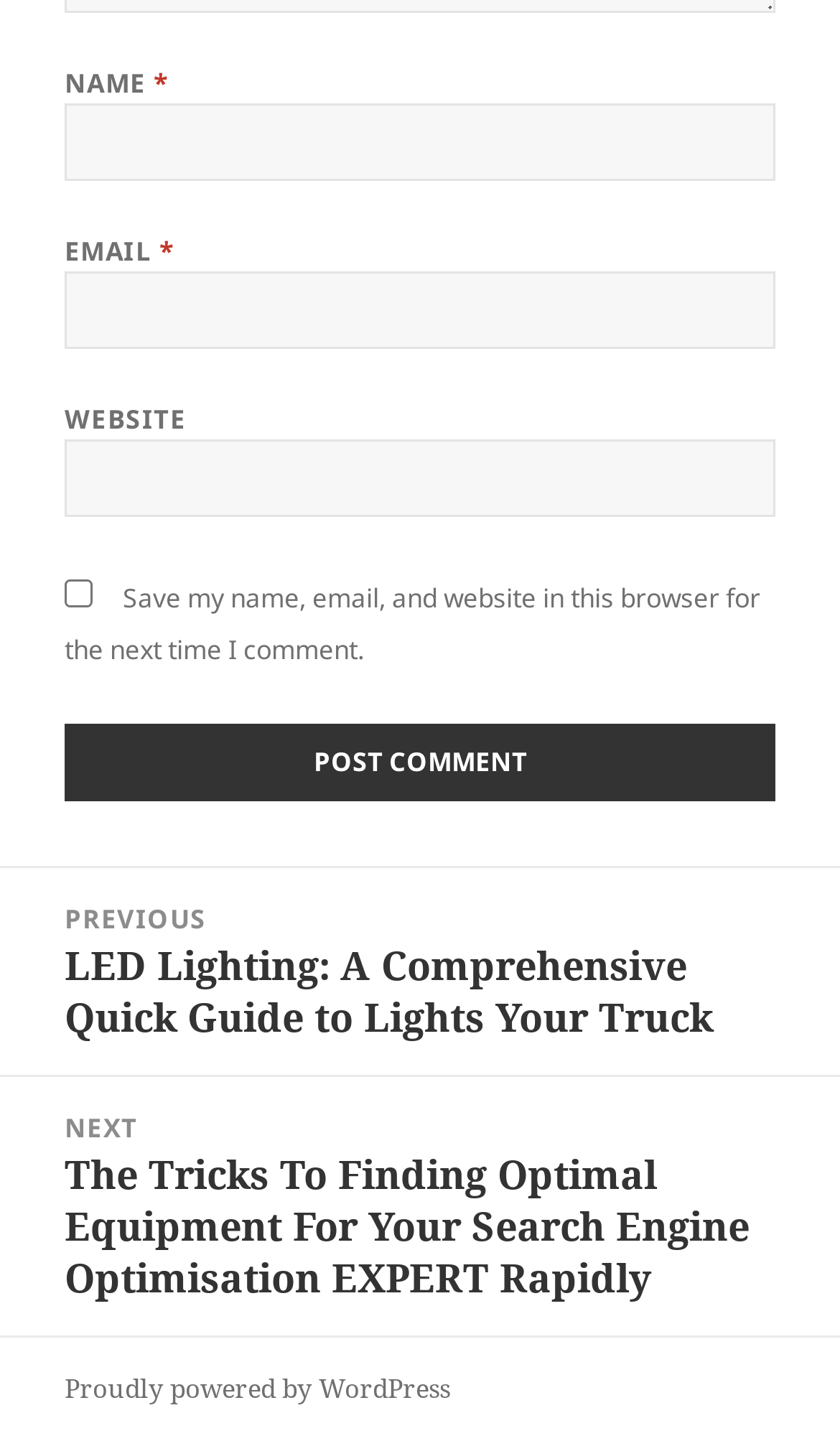Bounding box coordinates should be in the format (top-left x, top-left y, bottom-right x, bottom-right y) and all values should be floating point numbers between 0 and 1. Determine the bounding box coordinate for the UI element described as: parent_node: WEBSITE name="url"

[0.077, 0.305, 0.923, 0.358]